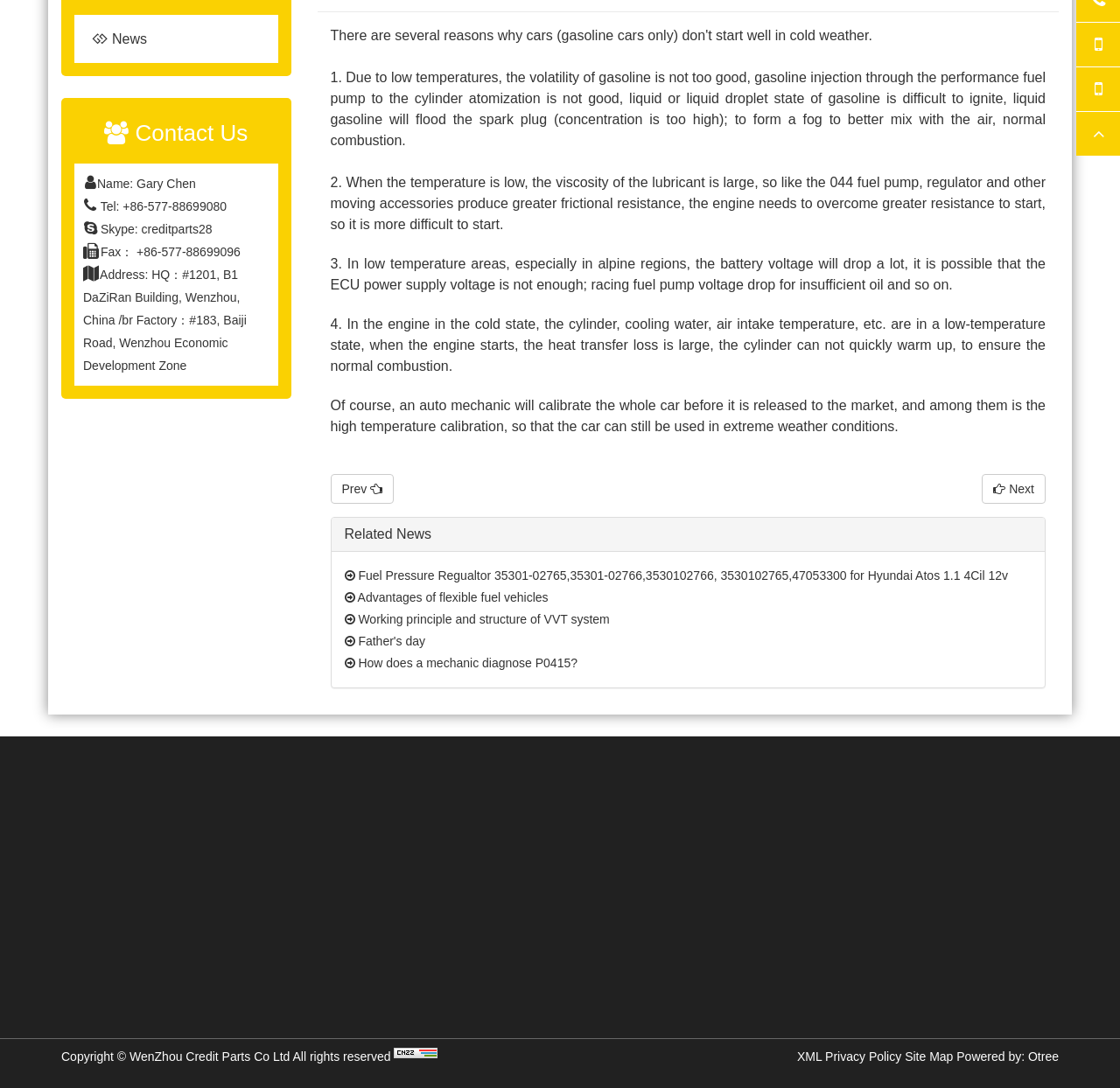Using the description: "Father's day", determine the UI element's bounding box coordinates. Ensure the coordinates are in the format of four float numbers between 0 and 1, i.e., [left, top, right, bottom].

[0.307, 0.583, 0.38, 0.596]